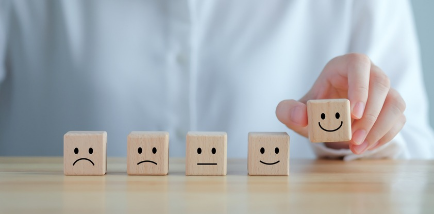Please provide a one-word or phrase answer to the question: 
What is the person's hand doing?

Selecting a block